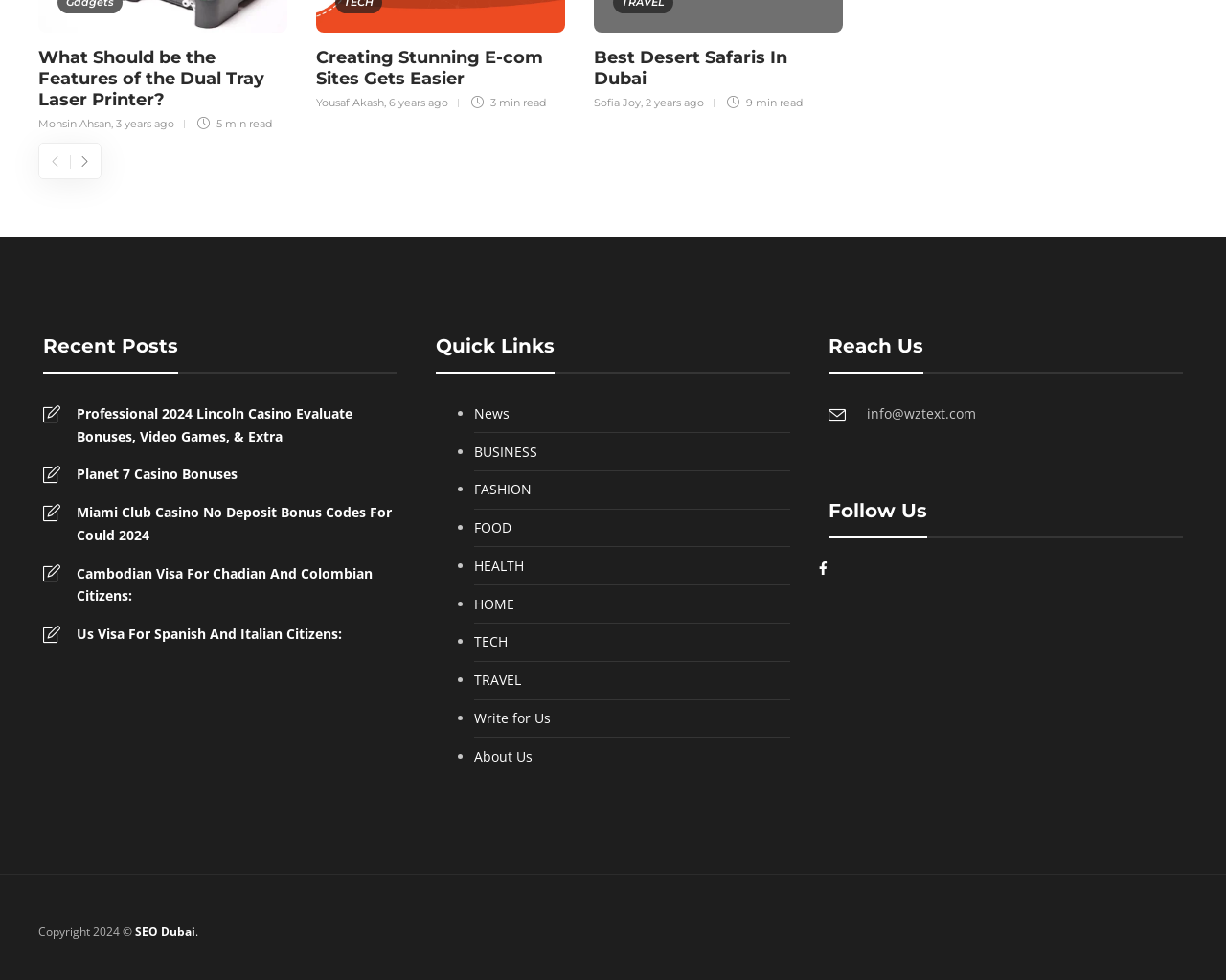What is the category of the article 'Creating Stunning E-com Sites Gets Easier'?
Using the image as a reference, answer the question with a short word or phrase.

E-com